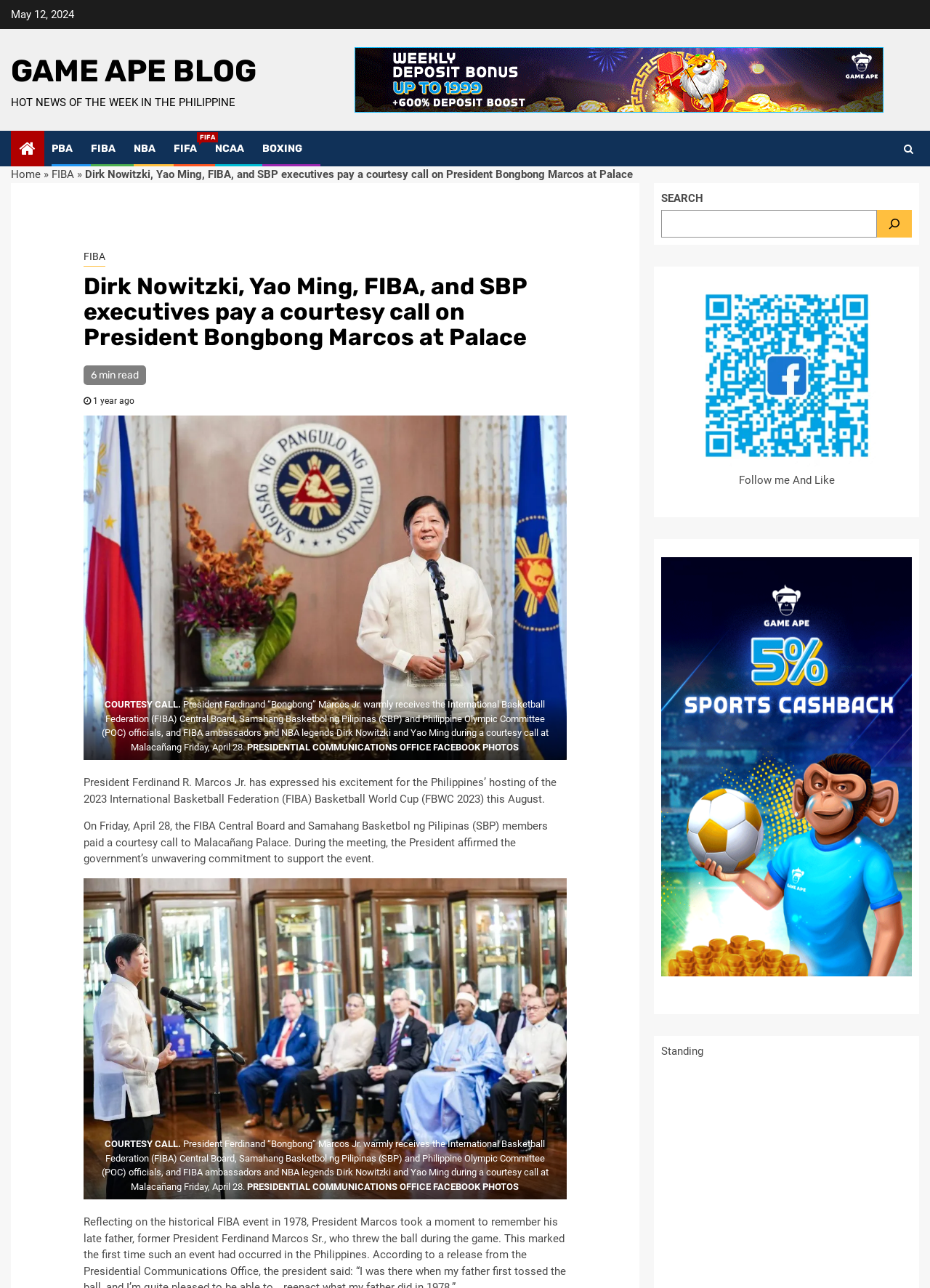Please specify the bounding box coordinates of the clickable region to carry out the following instruction: "Go to Home page". The coordinates should be four float numbers between 0 and 1, in the format [left, top, right, bottom].

None